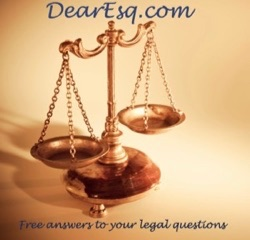What is the name of the platform displayed in the image?
Please provide a detailed and comprehensive answer to the question.

The name 'DearEsq.com' is prominently displayed at the top of the image, indicating that this platform offers free answers to legal questions, making legal advice accessible to all.